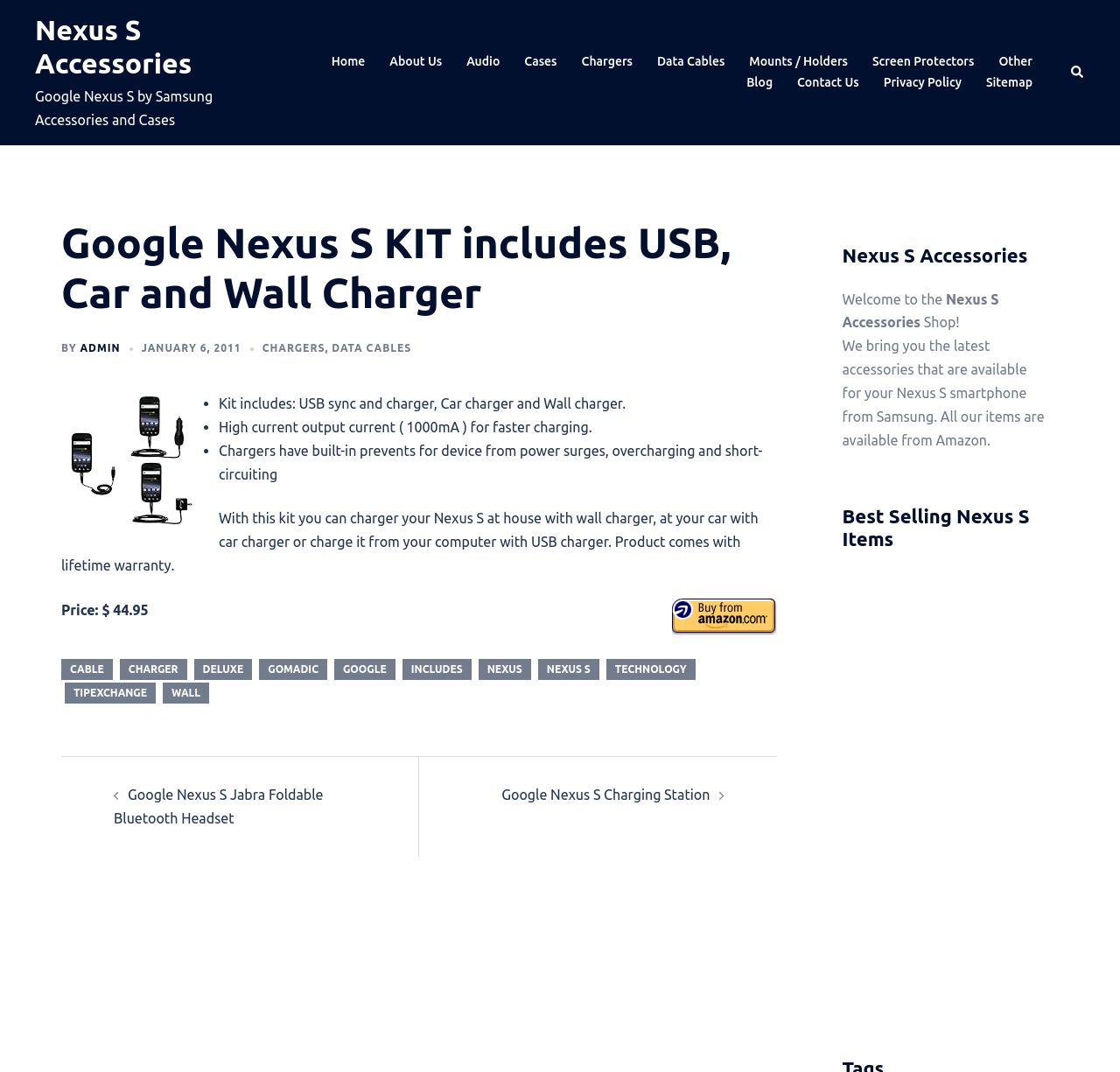Locate the bounding box coordinates of the element that should be clicked to fulfill the instruction: "Contact us".

[0.712, 0.068, 0.767, 0.087]